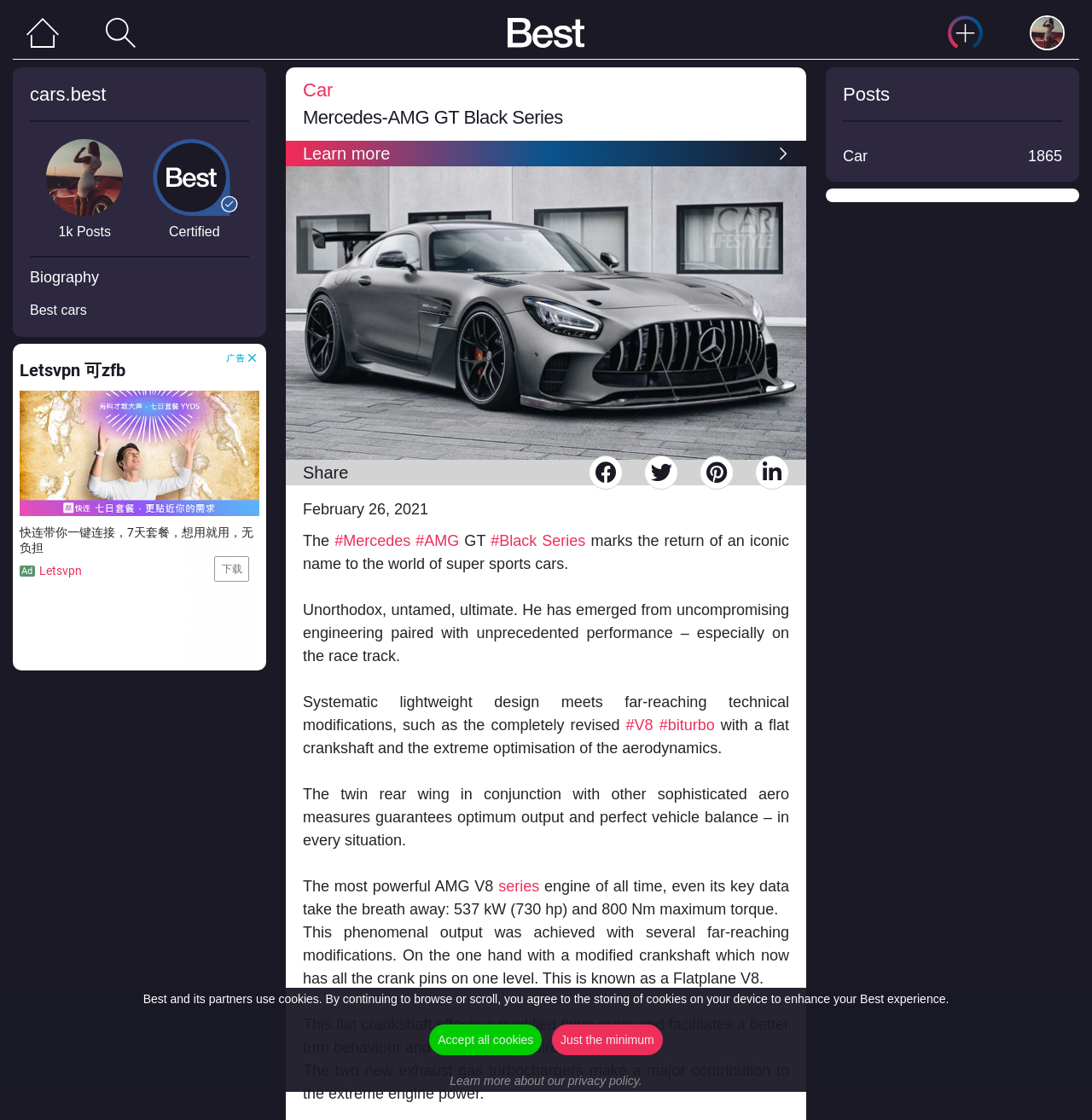Could you indicate the bounding box coordinates of the region to click in order to complete this instruction: "Share the post".

[0.277, 0.413, 0.319, 0.43]